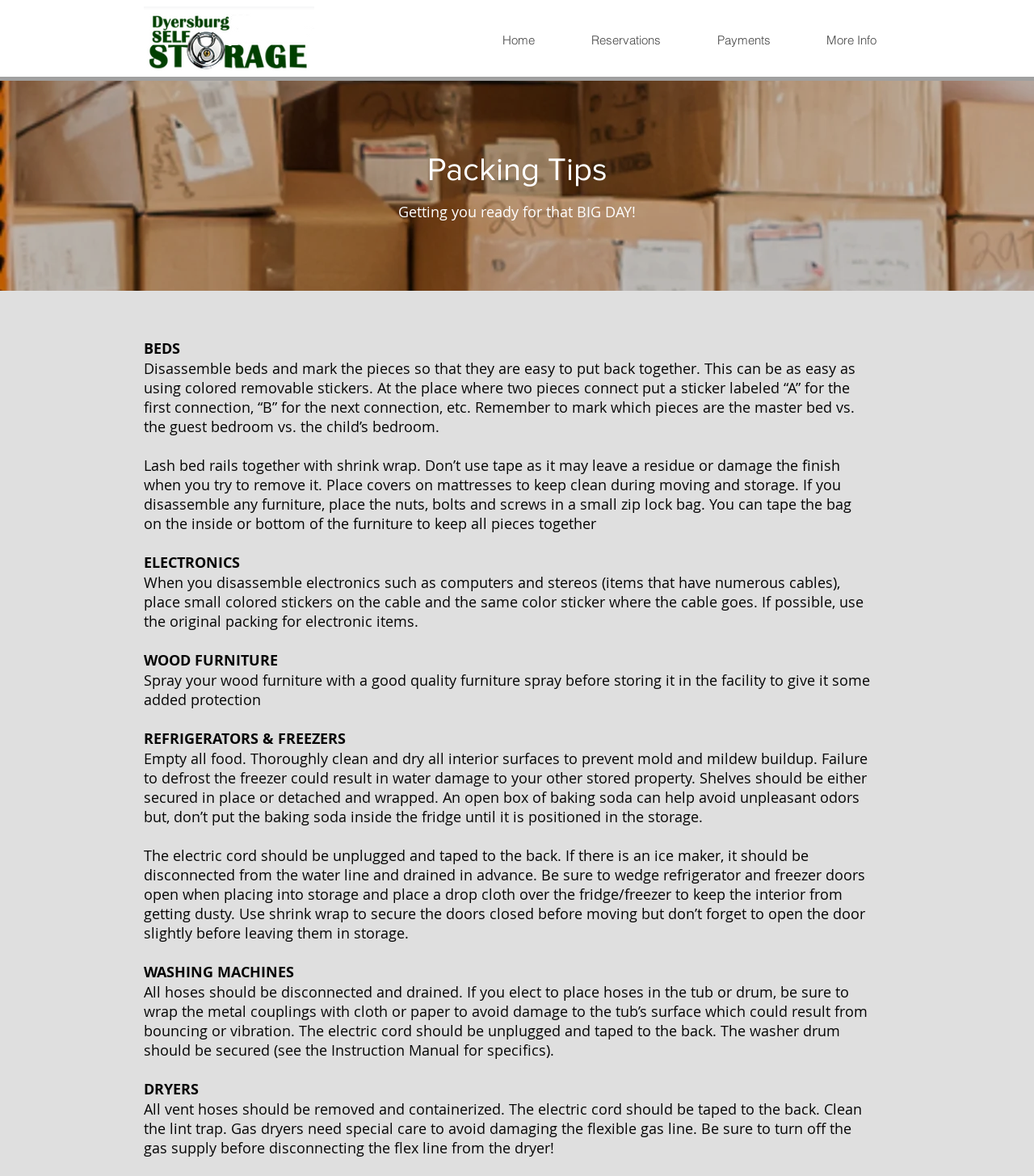Can you look at the image and give a comprehensive answer to the question:
What should be done with the electric cord of a washing machine?

According to the webpage, the electric cord of a washing machine should be unplugged and taped to the back of the machine to prevent damage or tangling during moving and storage.